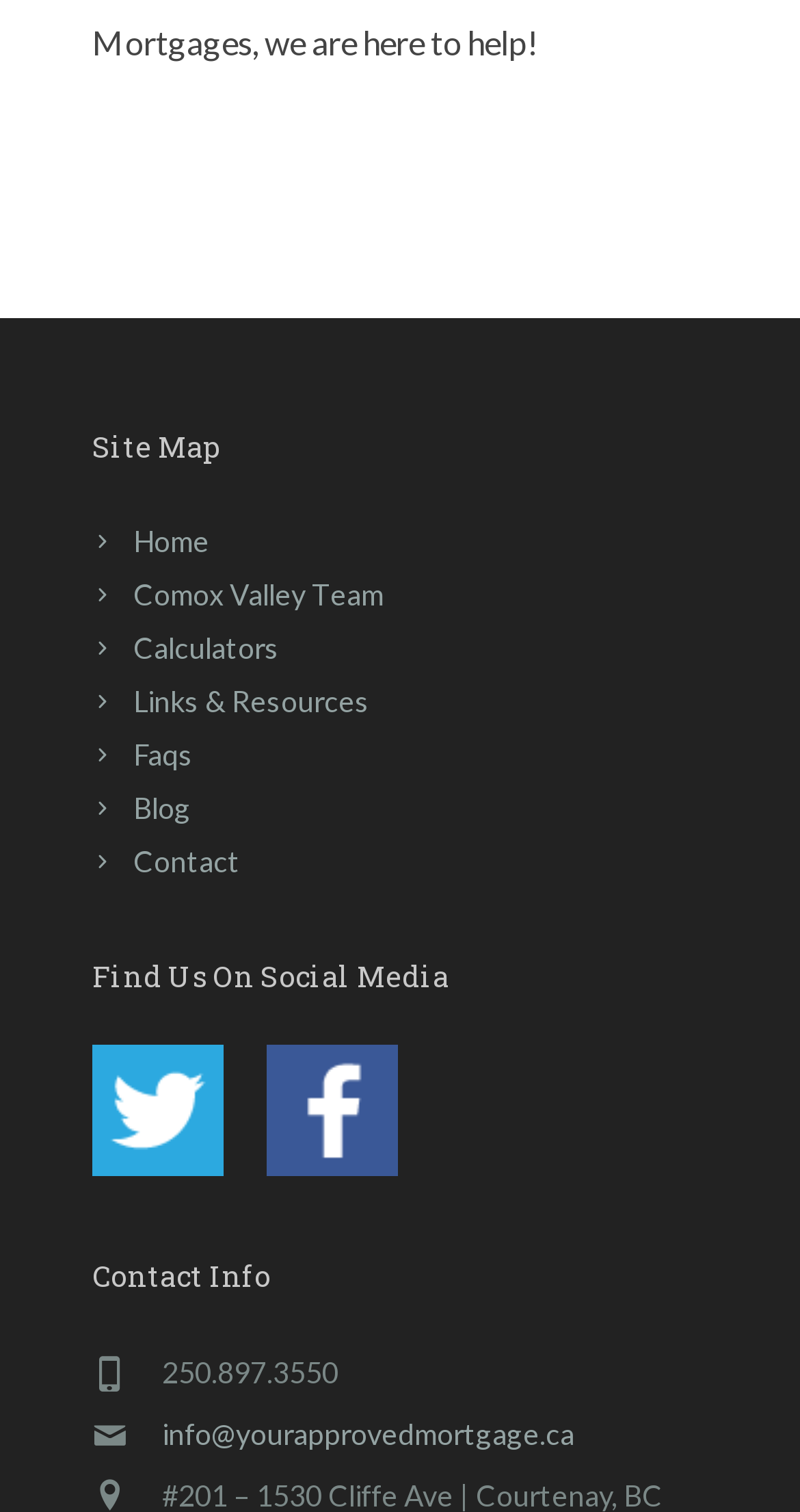Determine the bounding box coordinates of the target area to click to execute the following instruction: "Subscribe to the mailing list."

None